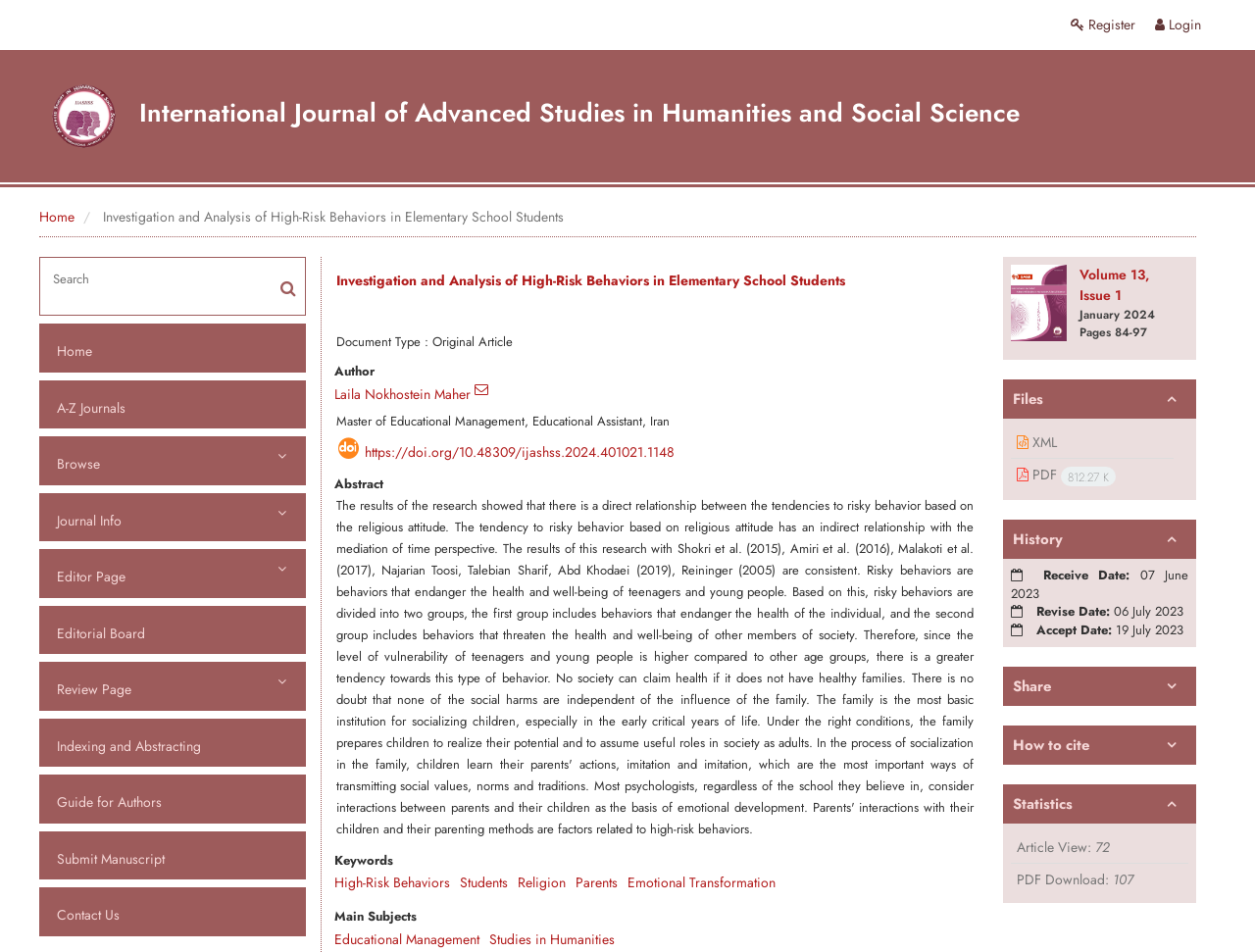Find the bounding box of the web element that fits this description: "Journal Info".

[0.041, 0.531, 0.211, 0.562]